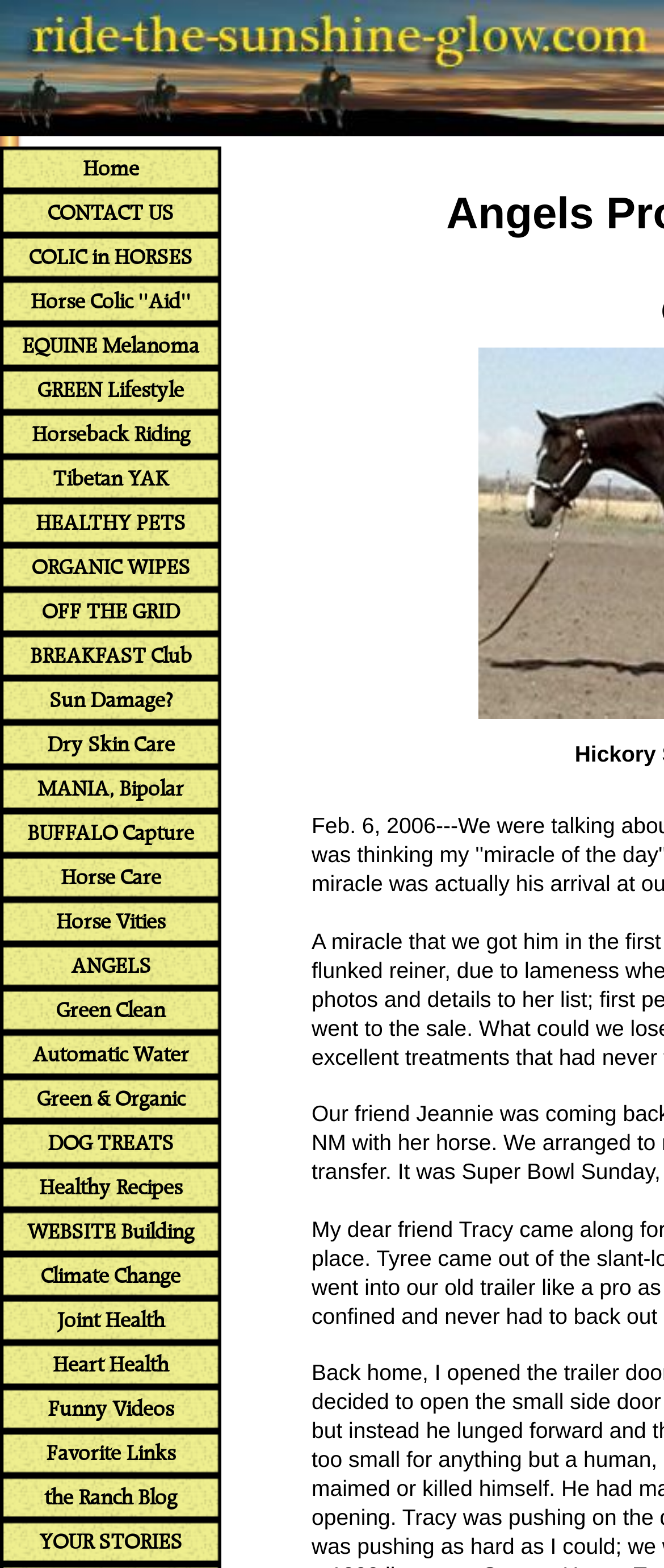Determine the bounding box coordinates for the area you should click to complete the following instruction: "Put in cart".

None